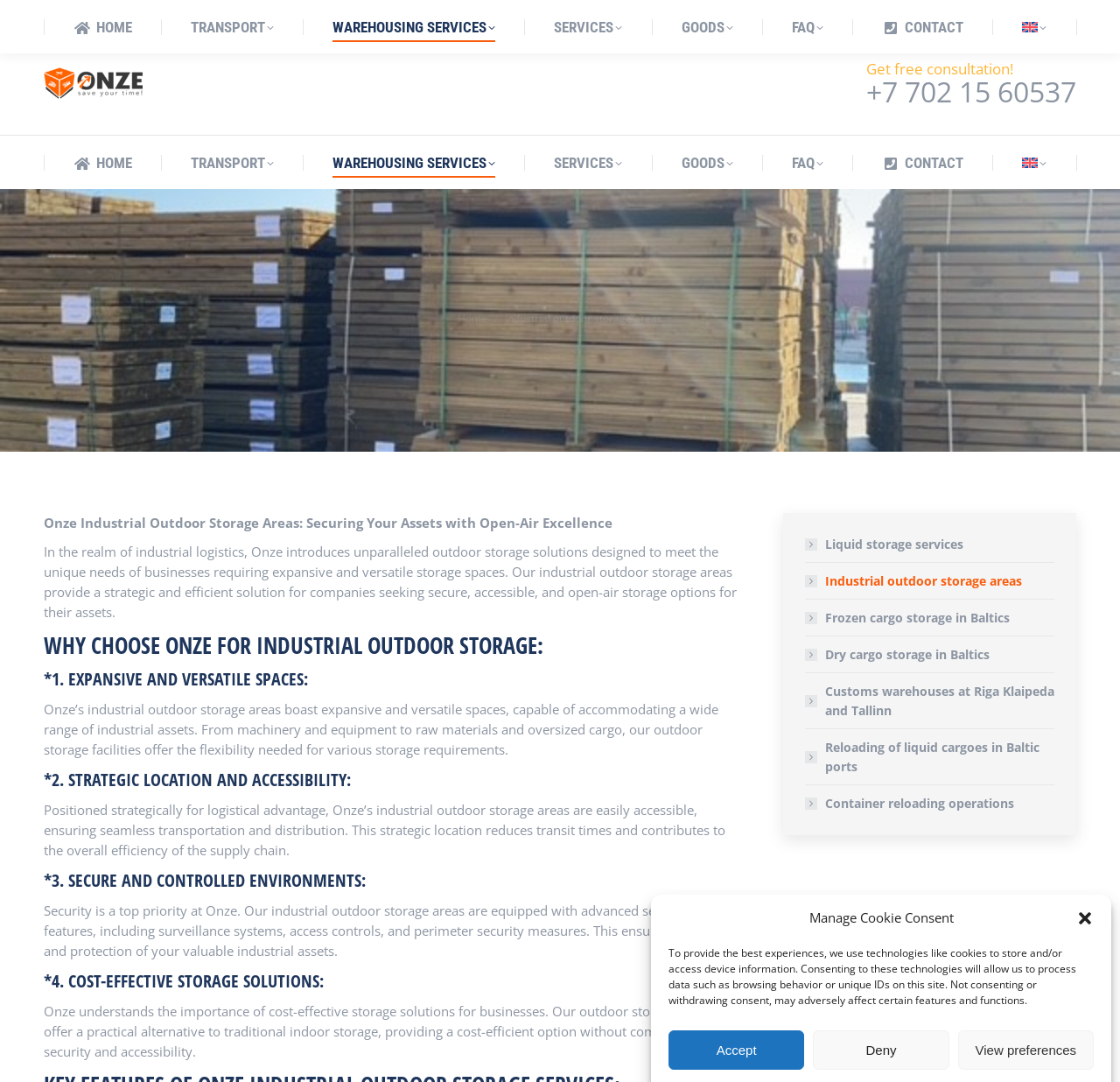Identify the coordinates of the bounding box for the element that must be clicked to accomplish the instruction: "contact Whatcom Watch".

None